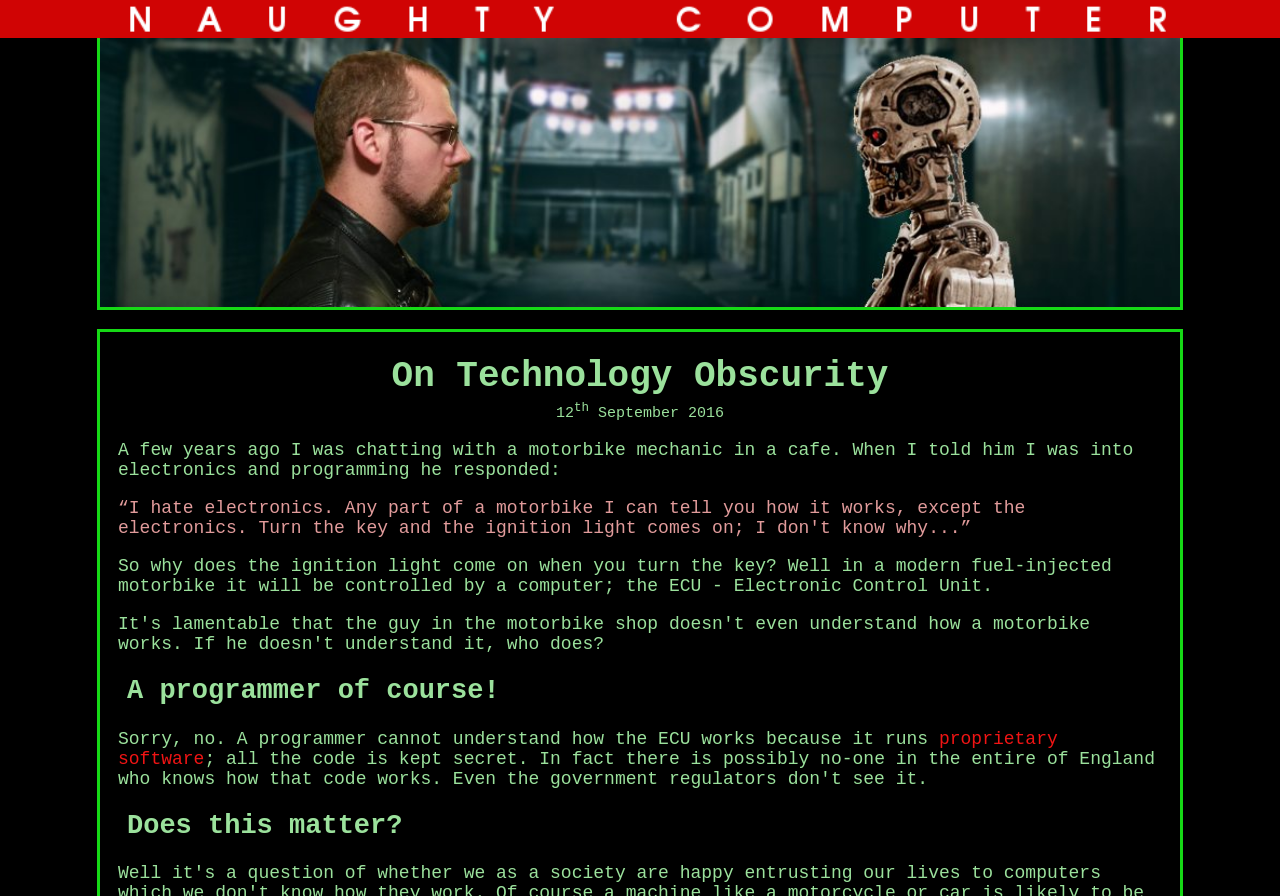What is the occupation of the person the author was chatting with?
Please look at the screenshot and answer using one word or phrase.

motorbike mechanic